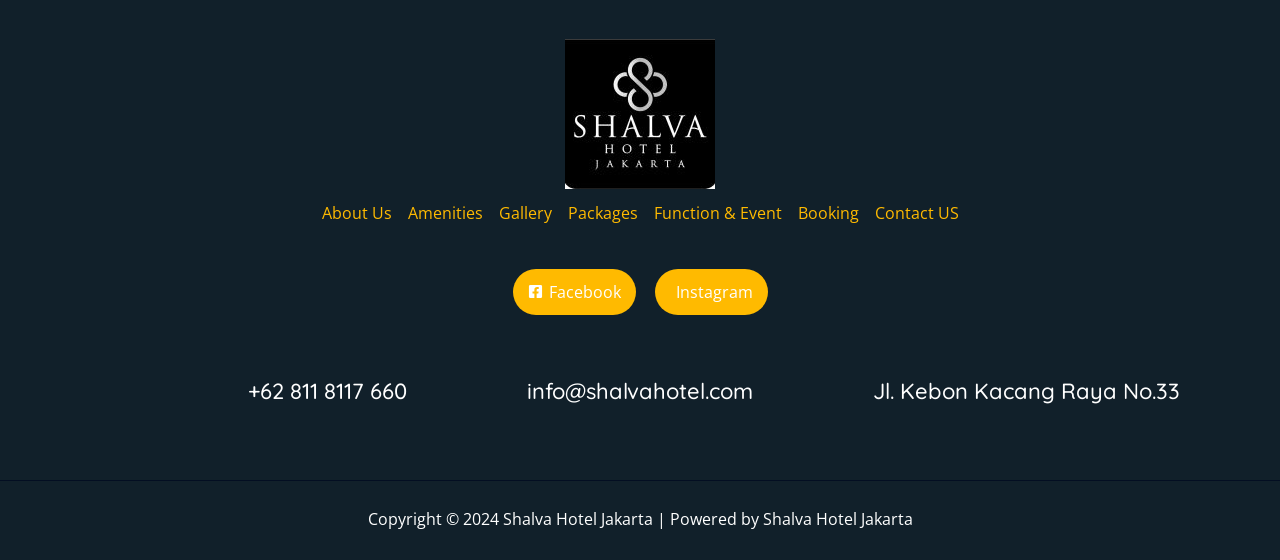Give a one-word or short phrase answer to the question: 
What is the contact email of the hotel?

info@shalvahotel.com